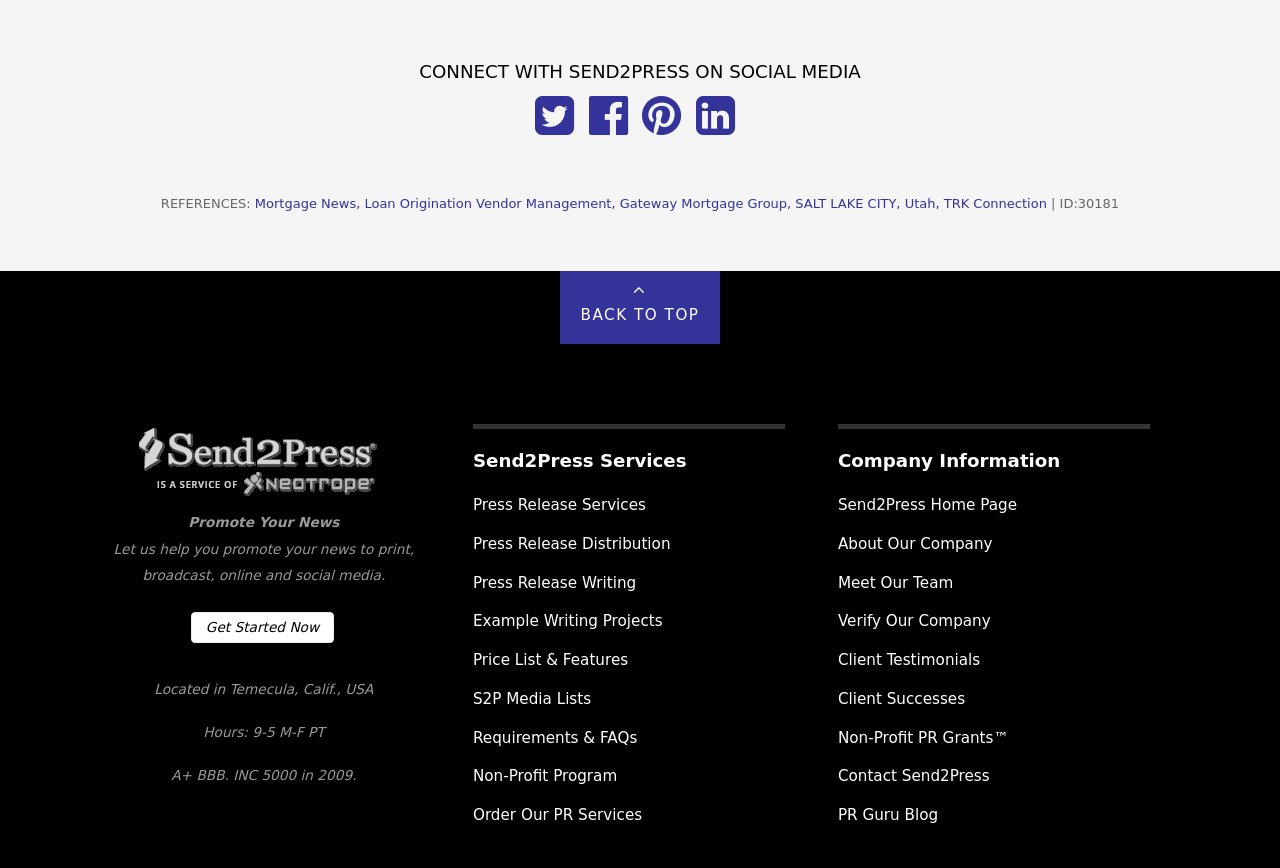Find and specify the bounding box coordinates that correspond to the clickable region for the instruction: "Read Client Testimonials".

[0.655, 0.75, 0.766, 0.771]